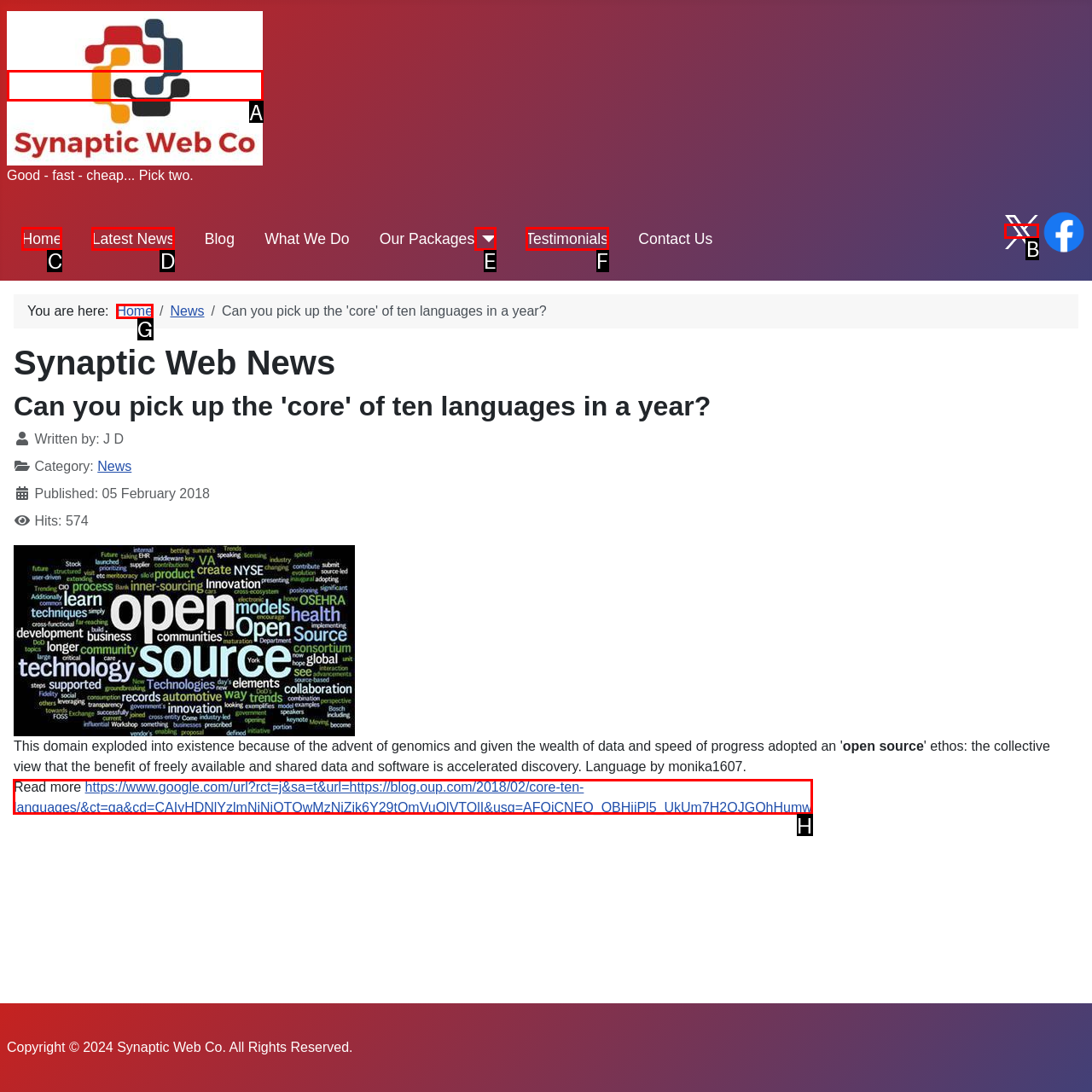What option should I click on to execute the task: Read more about the news article? Give the letter from the available choices.

H